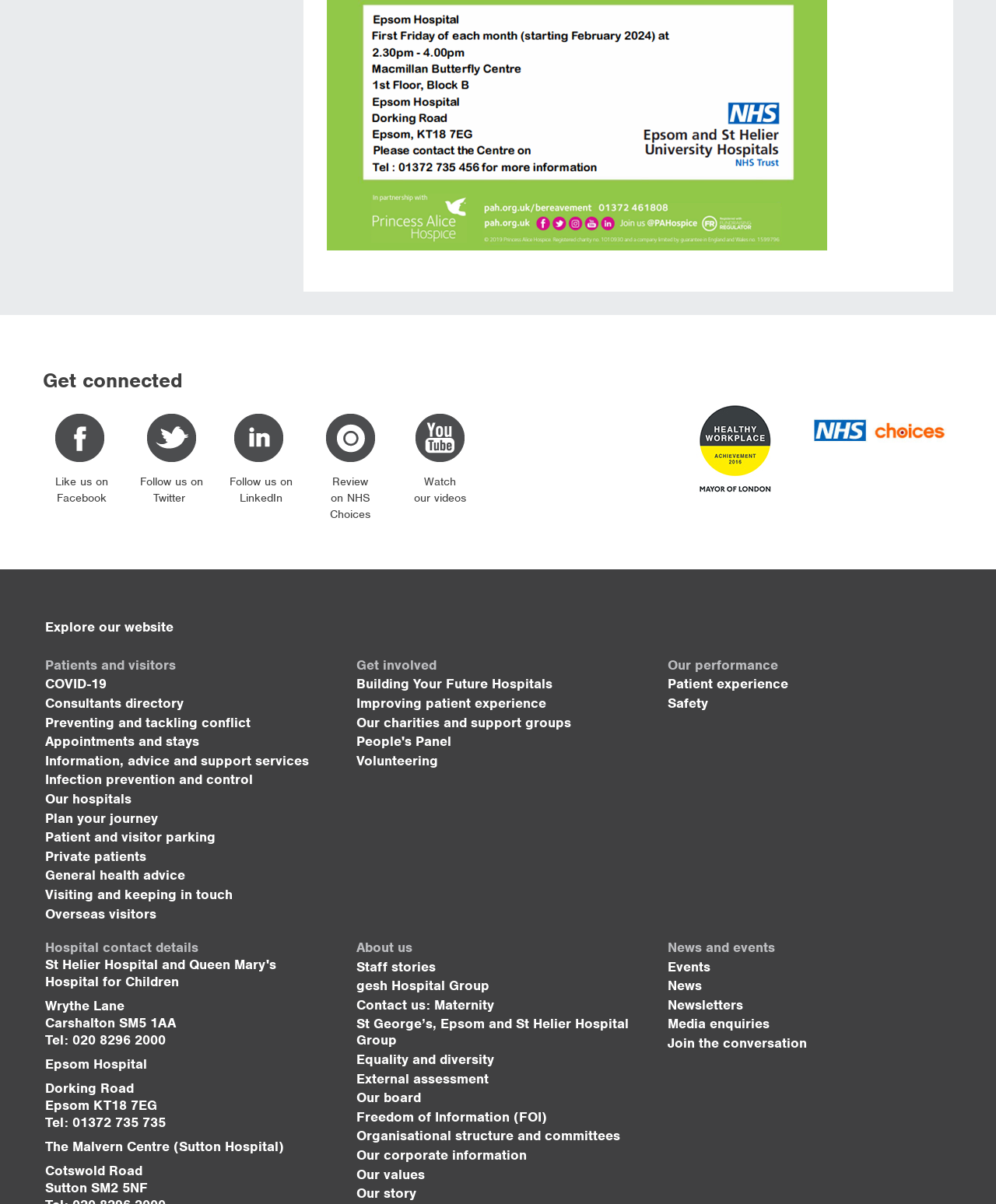What is the name of the award shown in the image?
By examining the image, provide a one-word or phrase answer.

Healthy Workplace Achievement Award 2016